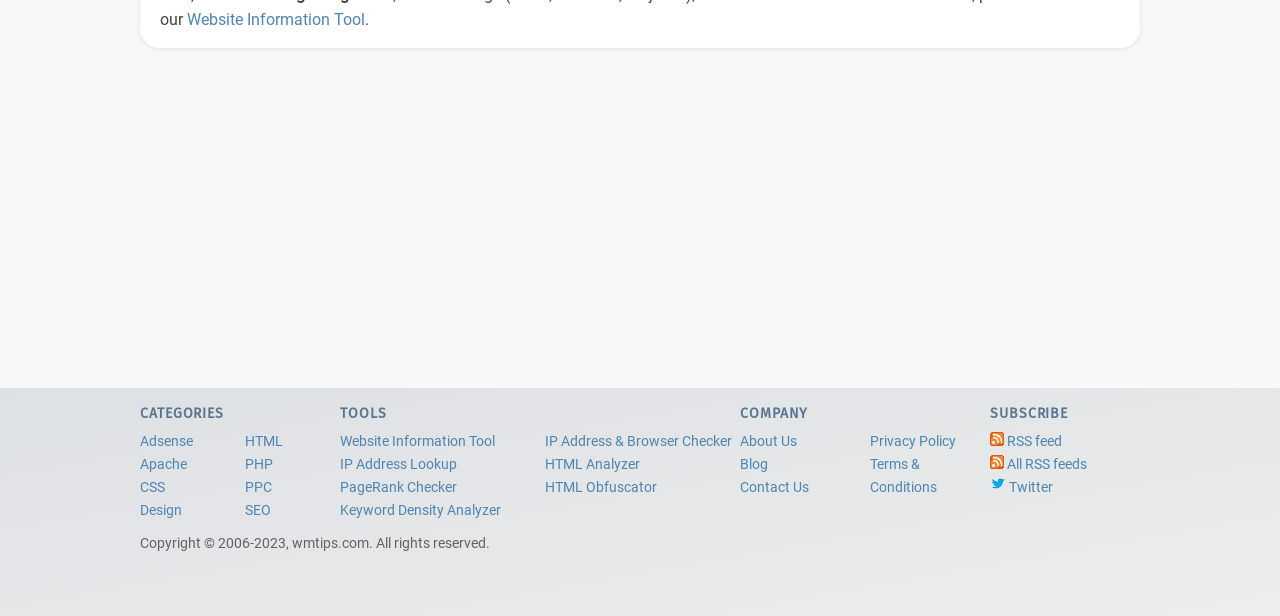Ascertain the bounding box coordinates for the UI element detailed here: "PPC". The coordinates should be provided as [left, top, right, bottom] with each value being a float between 0 and 1.

[0.191, 0.778, 0.212, 0.806]